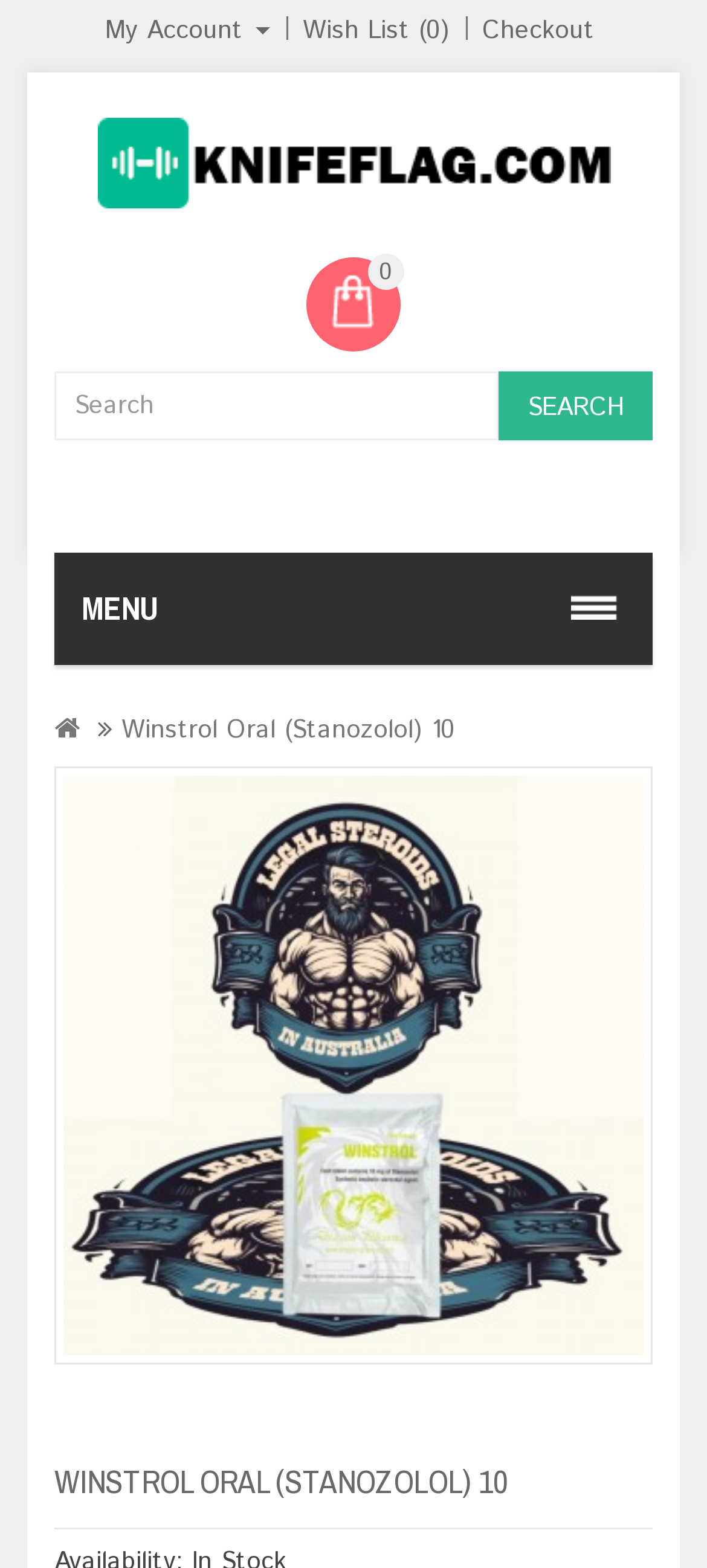Find the bounding box coordinates of the clickable element required to execute the following instruction: "view wishlist". Provide the coordinates as four float numbers between 0 and 1, i.e., [left, top, right, bottom].

[0.428, 0.008, 0.636, 0.031]